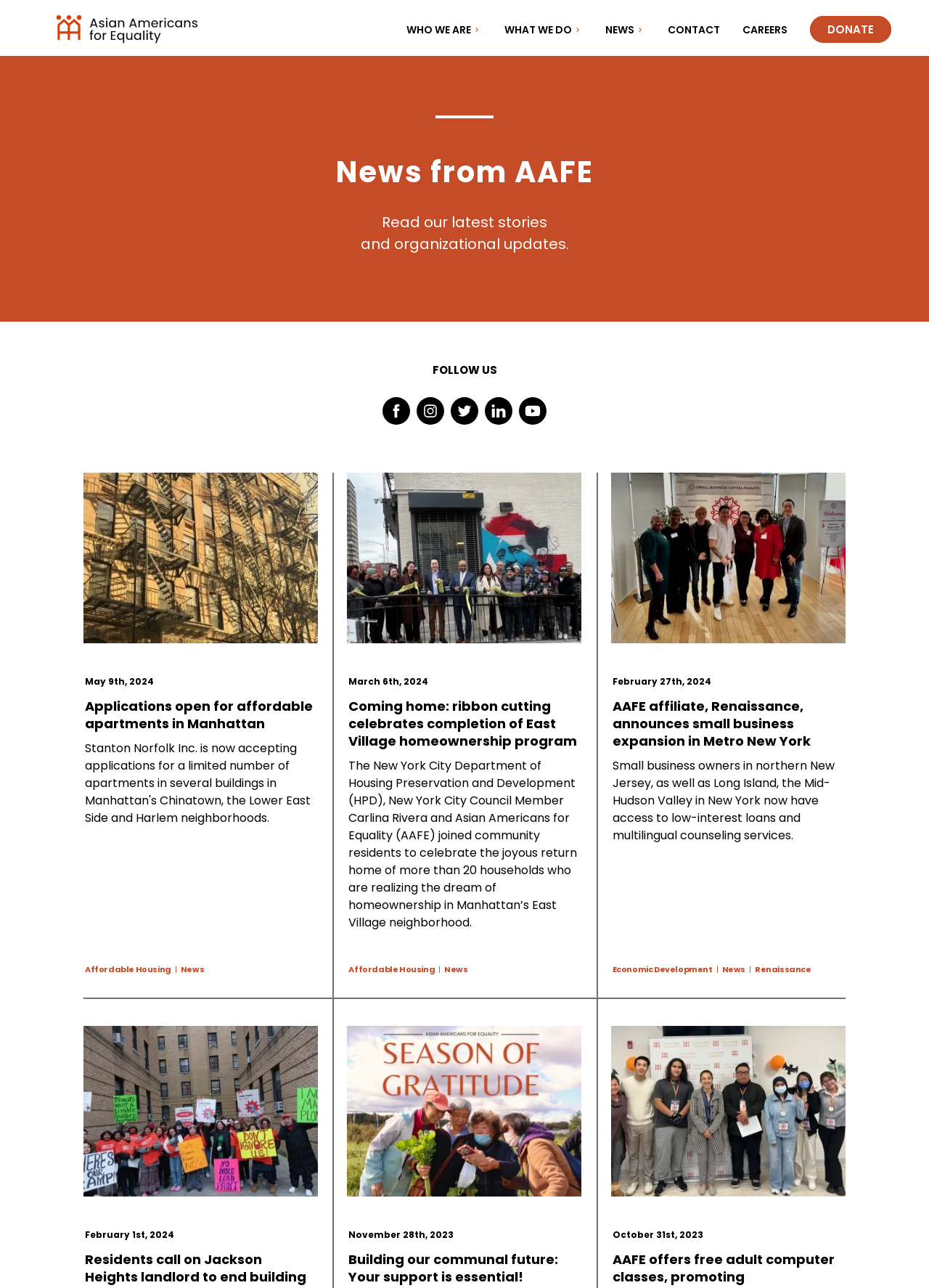What is the organization's name?
Please provide an in-depth and detailed response to the question.

The organization's name can be found in the main logo link at the top left corner of the webpage, which is 'Main Logo'.